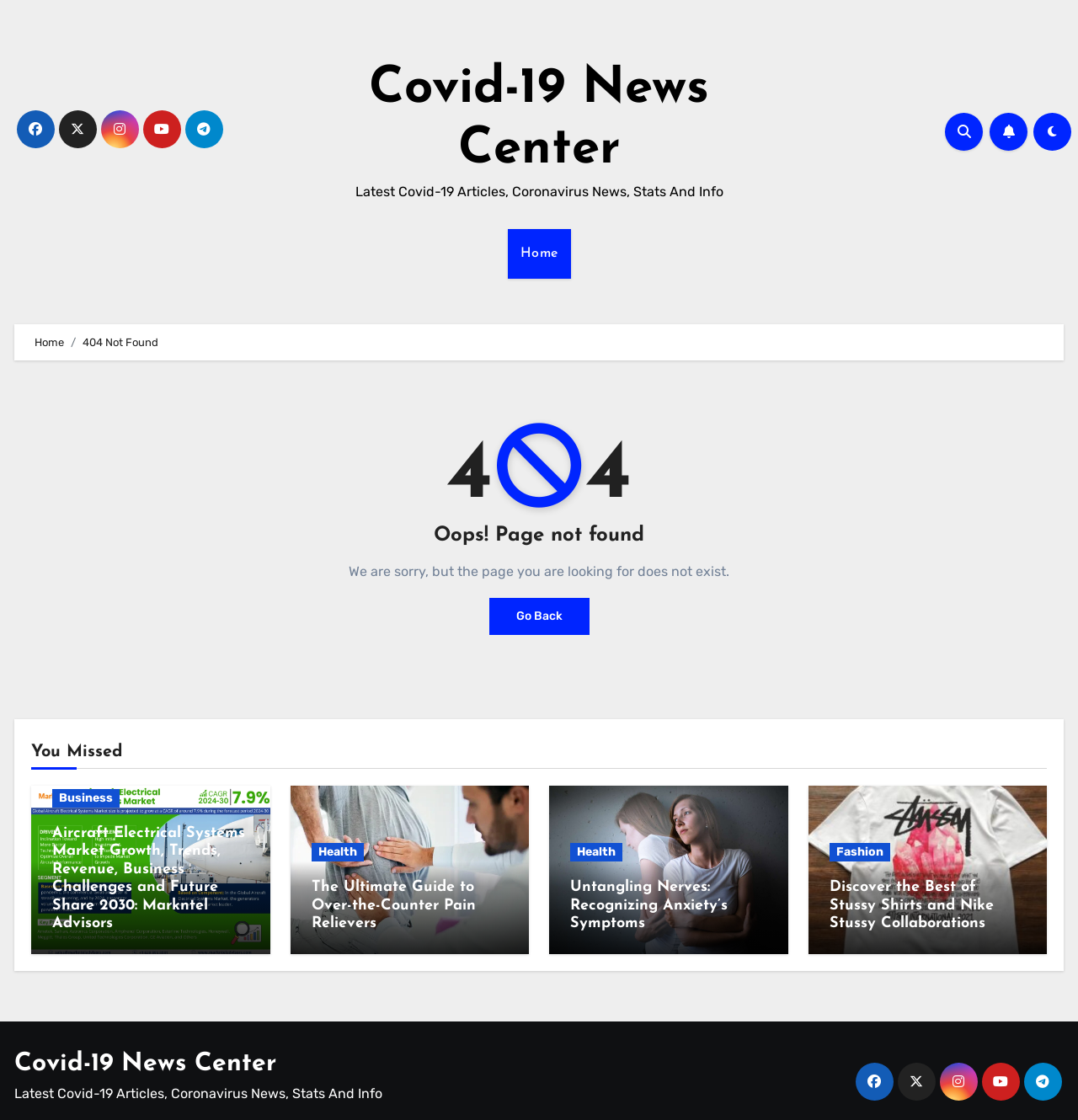Select the bounding box coordinates of the element I need to click to carry out the following instruction: "Browse the Covid-19 News Center".

[0.013, 0.938, 0.256, 0.962]